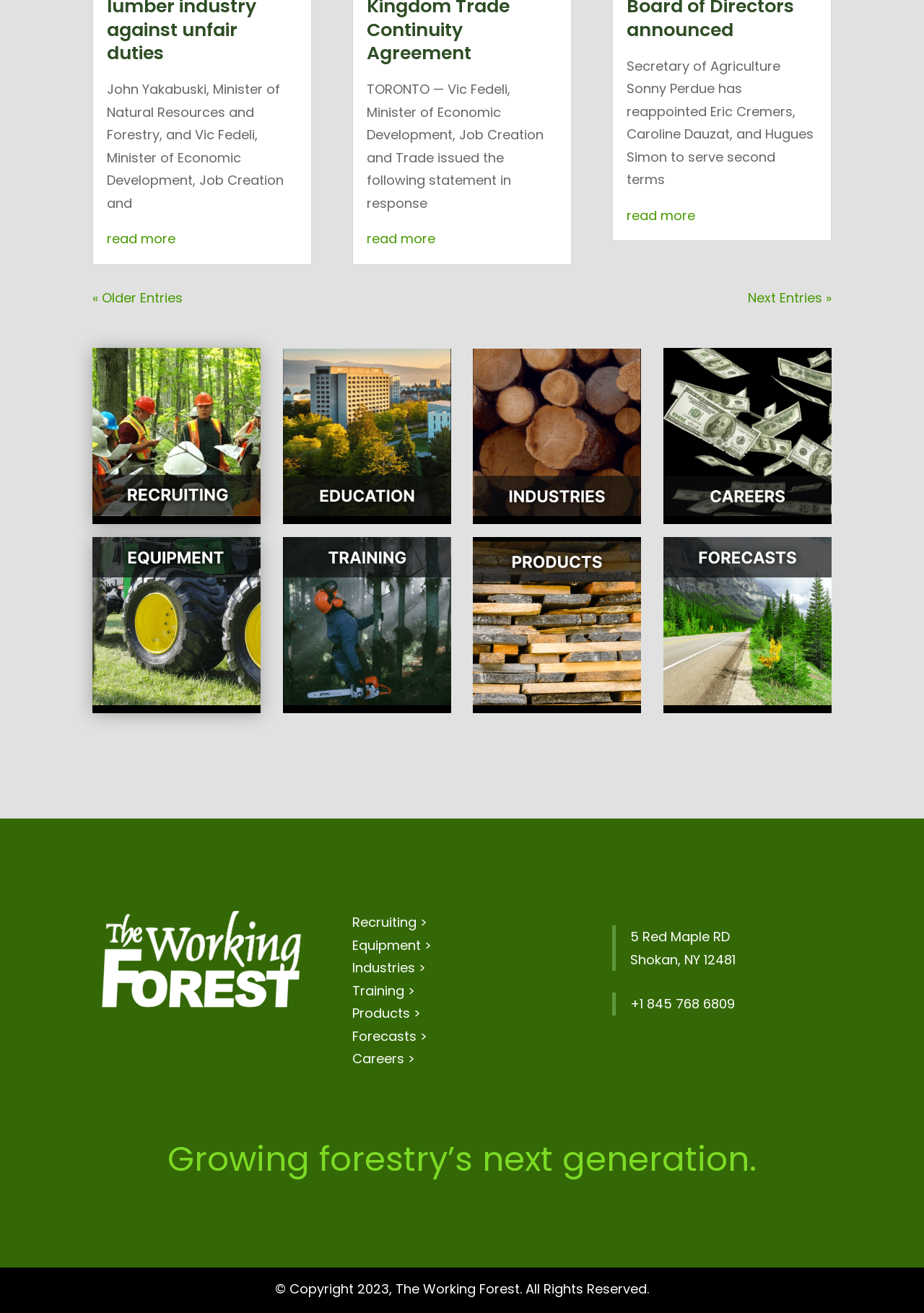Please identify the bounding box coordinates of the element's region that needs to be clicked to fulfill the following instruction: "read more about the statement from Vic Fedeli". The bounding box coordinates should consist of four float numbers between 0 and 1, i.e., [left, top, right, bottom].

[0.116, 0.175, 0.19, 0.189]